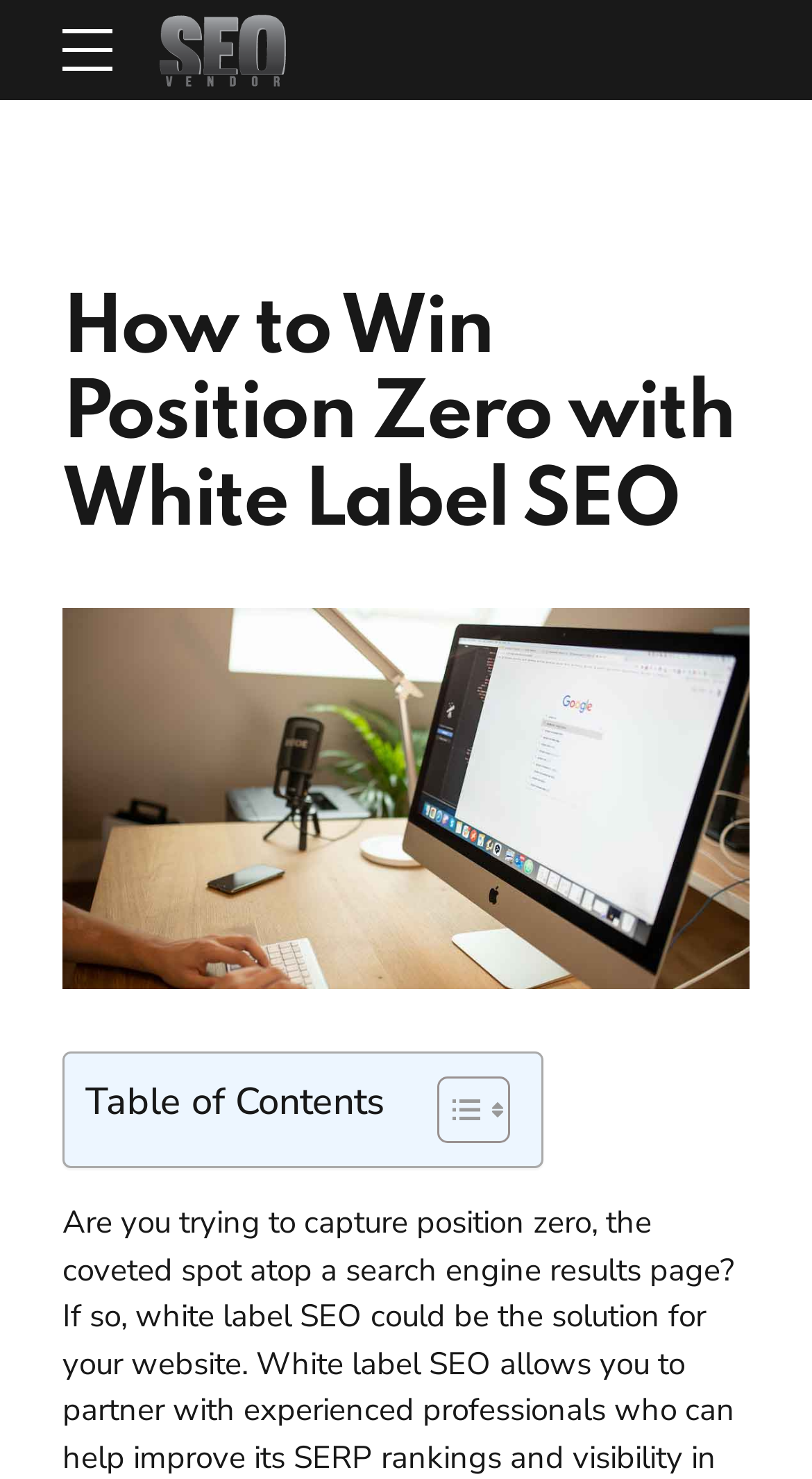Answer this question in one word or a short phrase: How many columns are in the LayoutTable?

Not specified